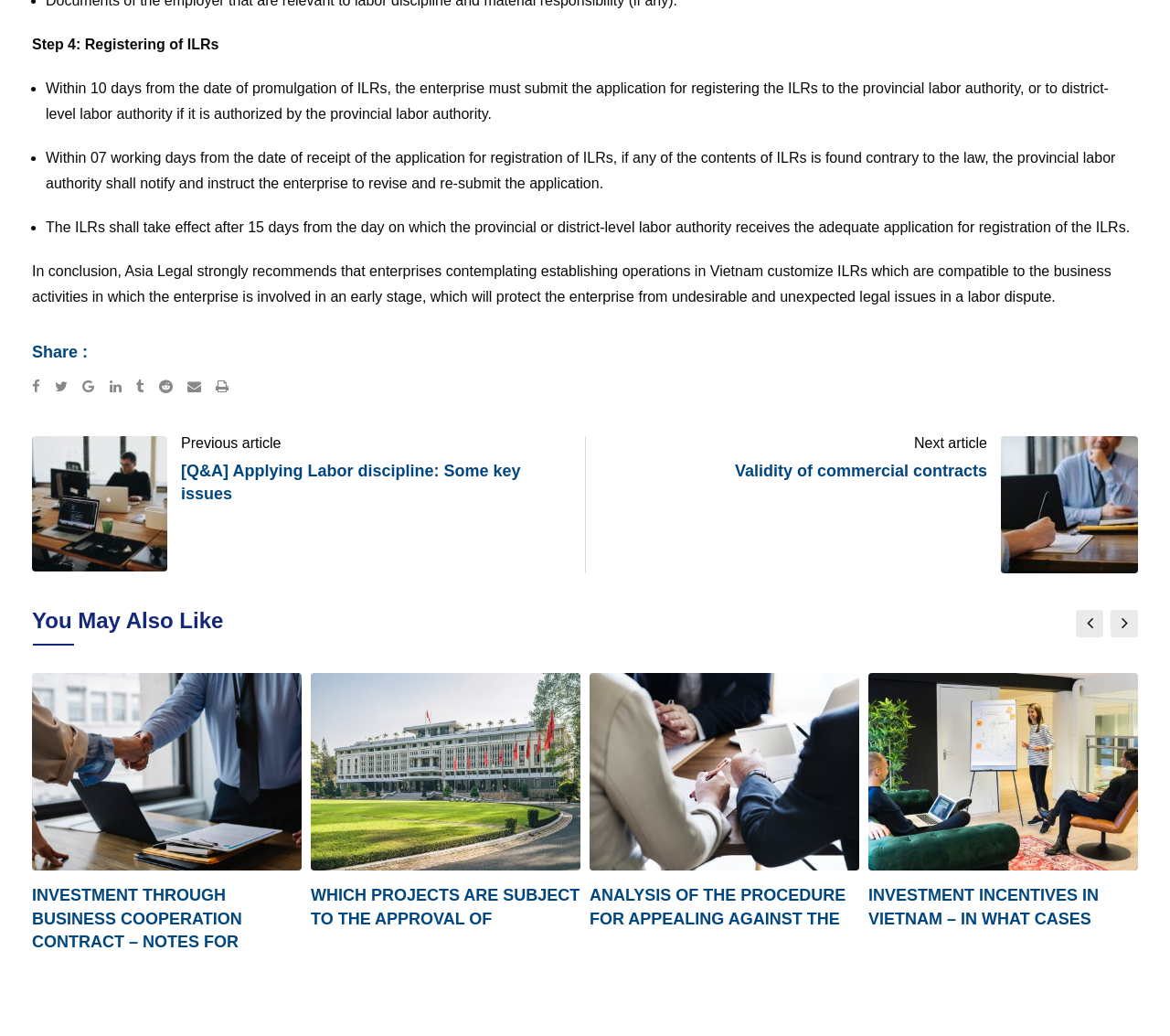Please determine the bounding box coordinates for the element that should be clicked to follow these instructions: "Read next article".

[0.781, 0.42, 0.844, 0.435]